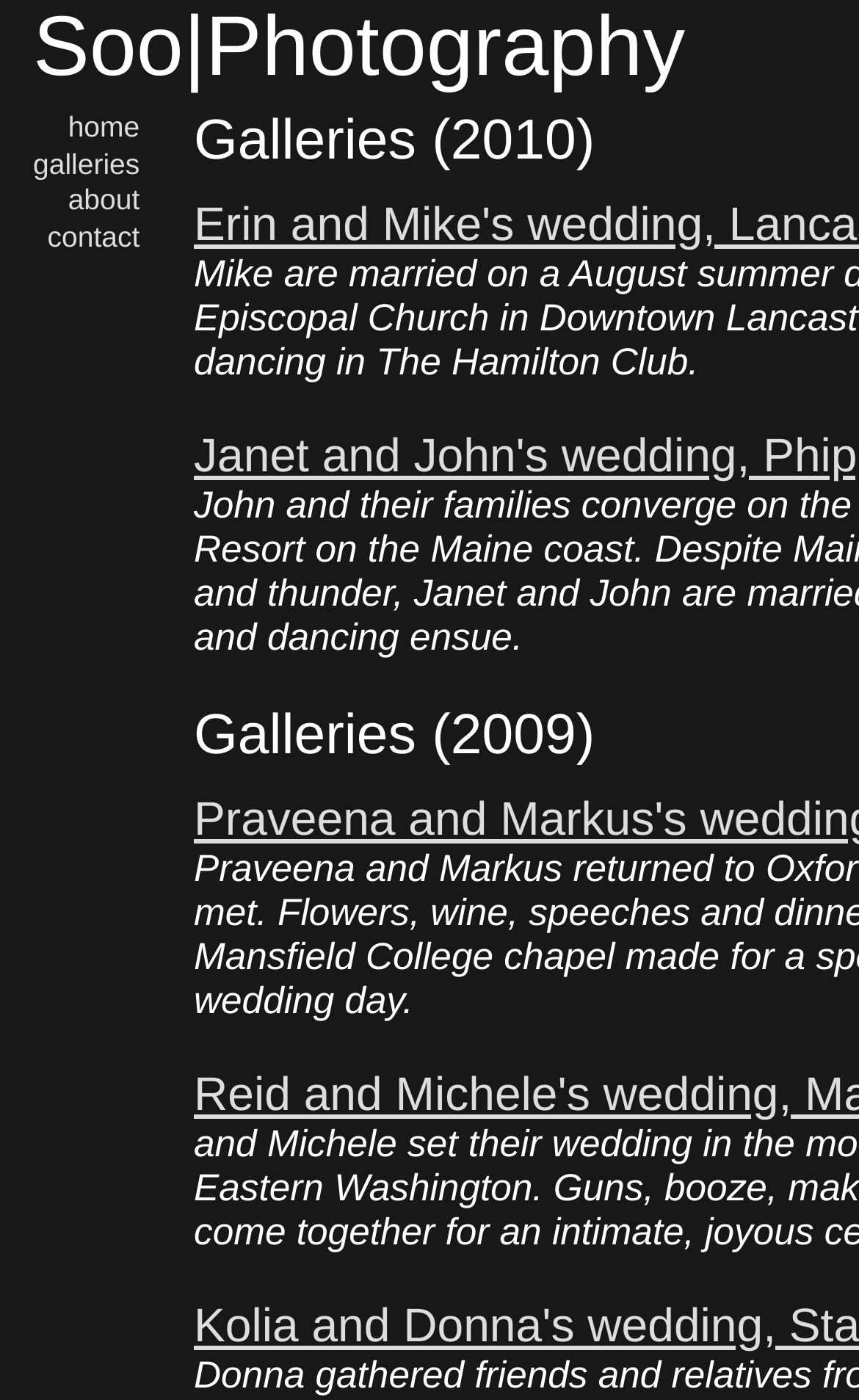Using the provided element description: "home", identify the bounding box coordinates. The coordinates should be four floats between 0 and 1 in the order [left, top, right, bottom].

[0.079, 0.079, 0.163, 0.102]